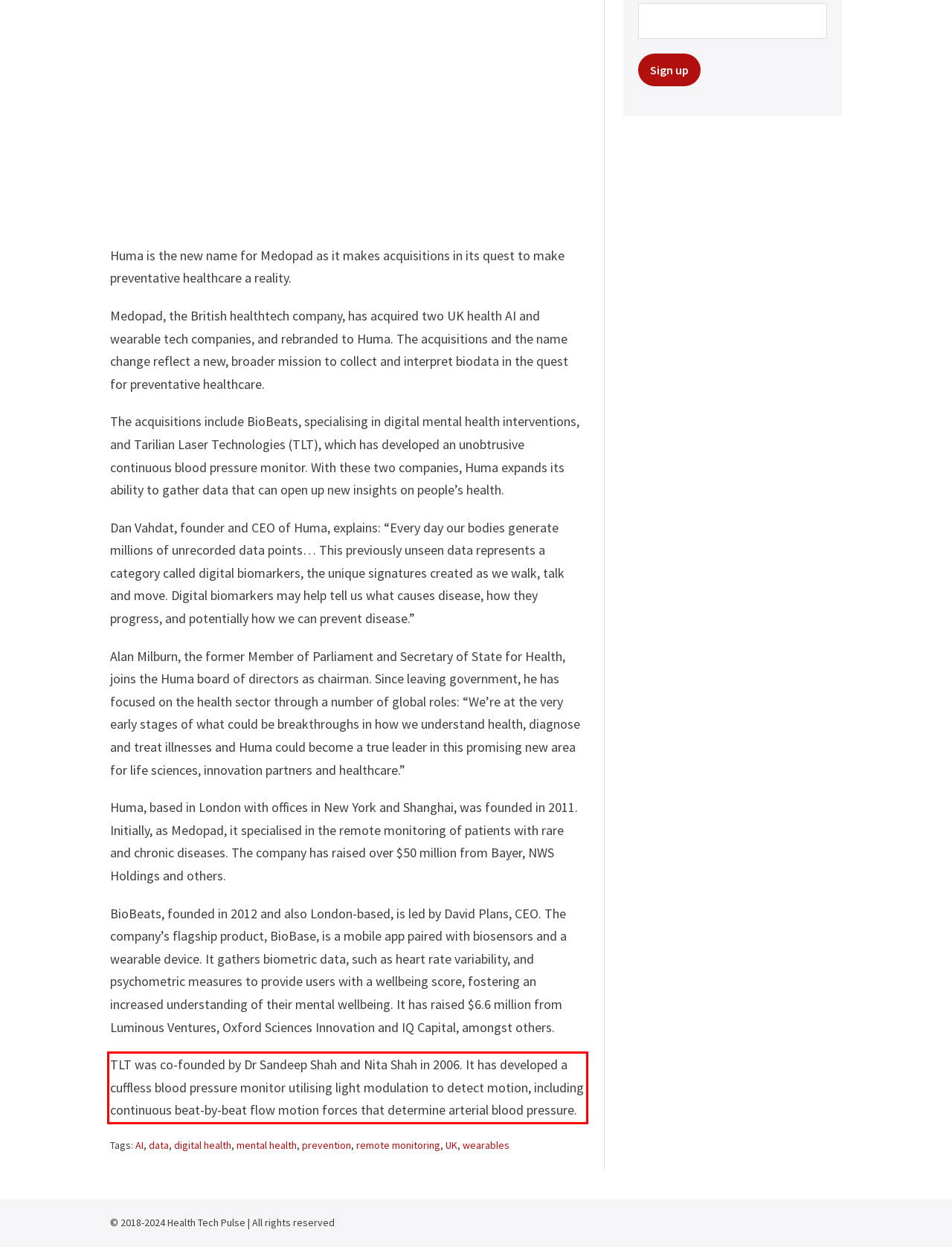Given the screenshot of the webpage, identify the red bounding box, and recognize the text content inside that red bounding box.

TLT was co-founded by Dr Sandeep Shah and Nita Shah in 2006. It has developed a cuffless blood pressure monitor utilising light modulation to detect motion, including continuous beat-by-beat flow motion forces that determine arterial blood pressure.